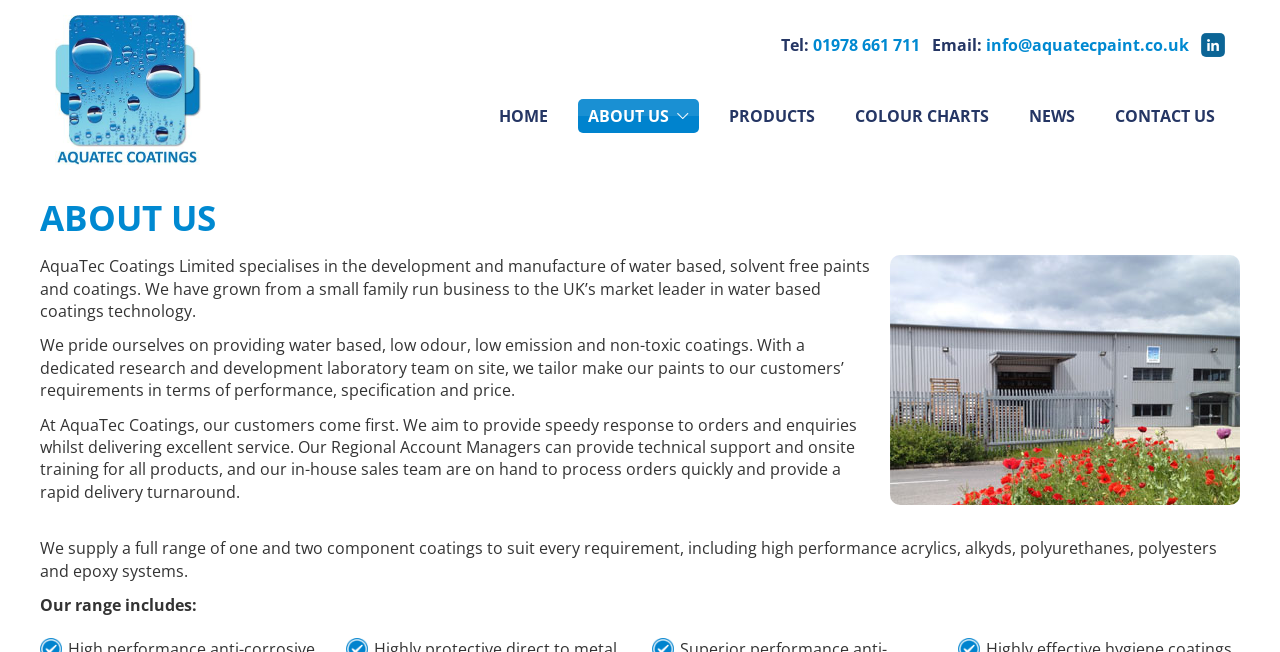Please identify the bounding box coordinates of the element's region that should be clicked to execute the following instruction: "Send an email to the company". The bounding box coordinates must be four float numbers between 0 and 1, i.e., [left, top, right, bottom].

[0.77, 0.053, 0.929, 0.086]